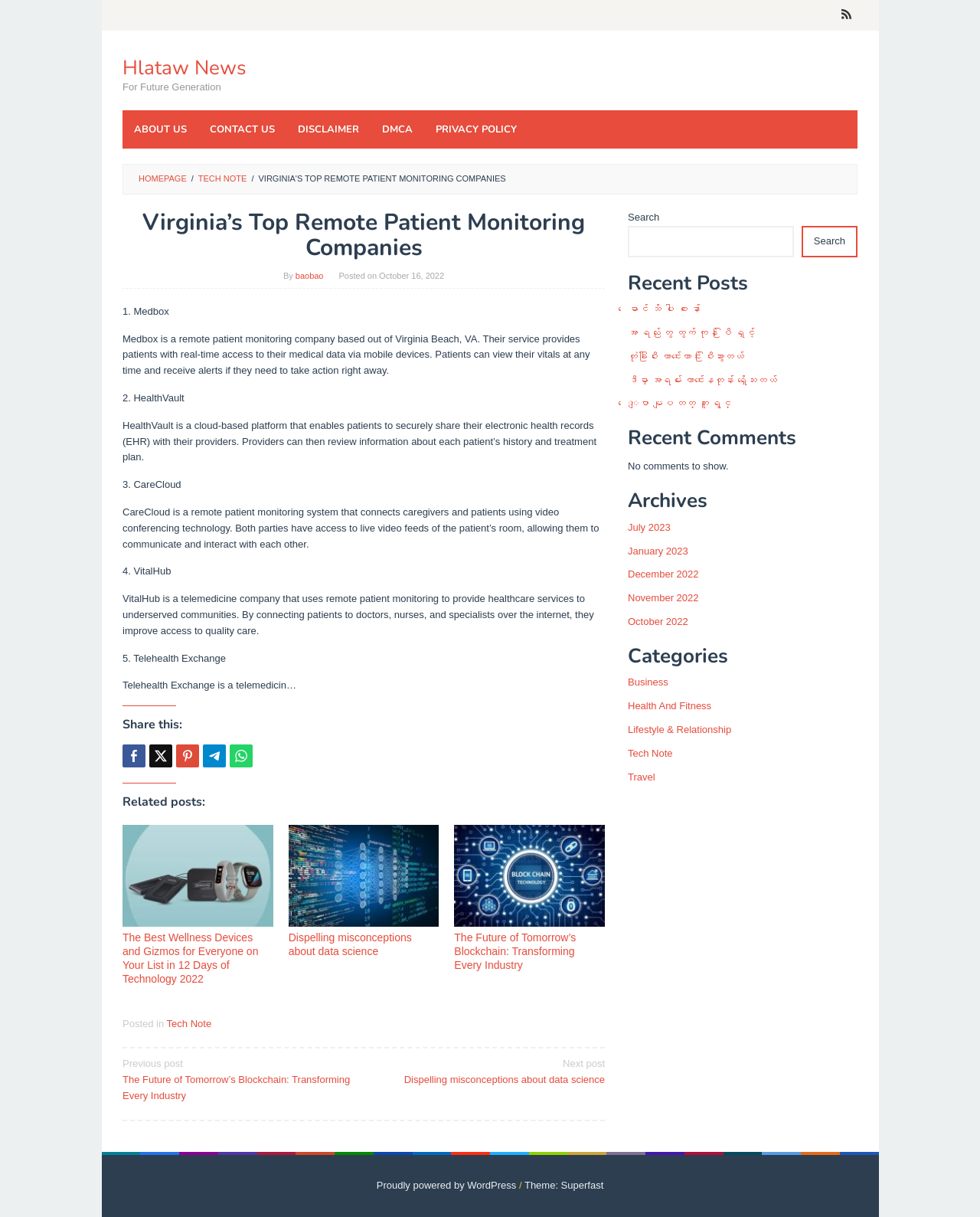How many companies are listed in the article?
Please give a detailed and thorough answer to the question, covering all relevant points.

The article lists five companies, namely Medbox, HealthVault, CareCloud, VitalHub, and Telehealth Exchange, as the top remote patient monitoring companies.